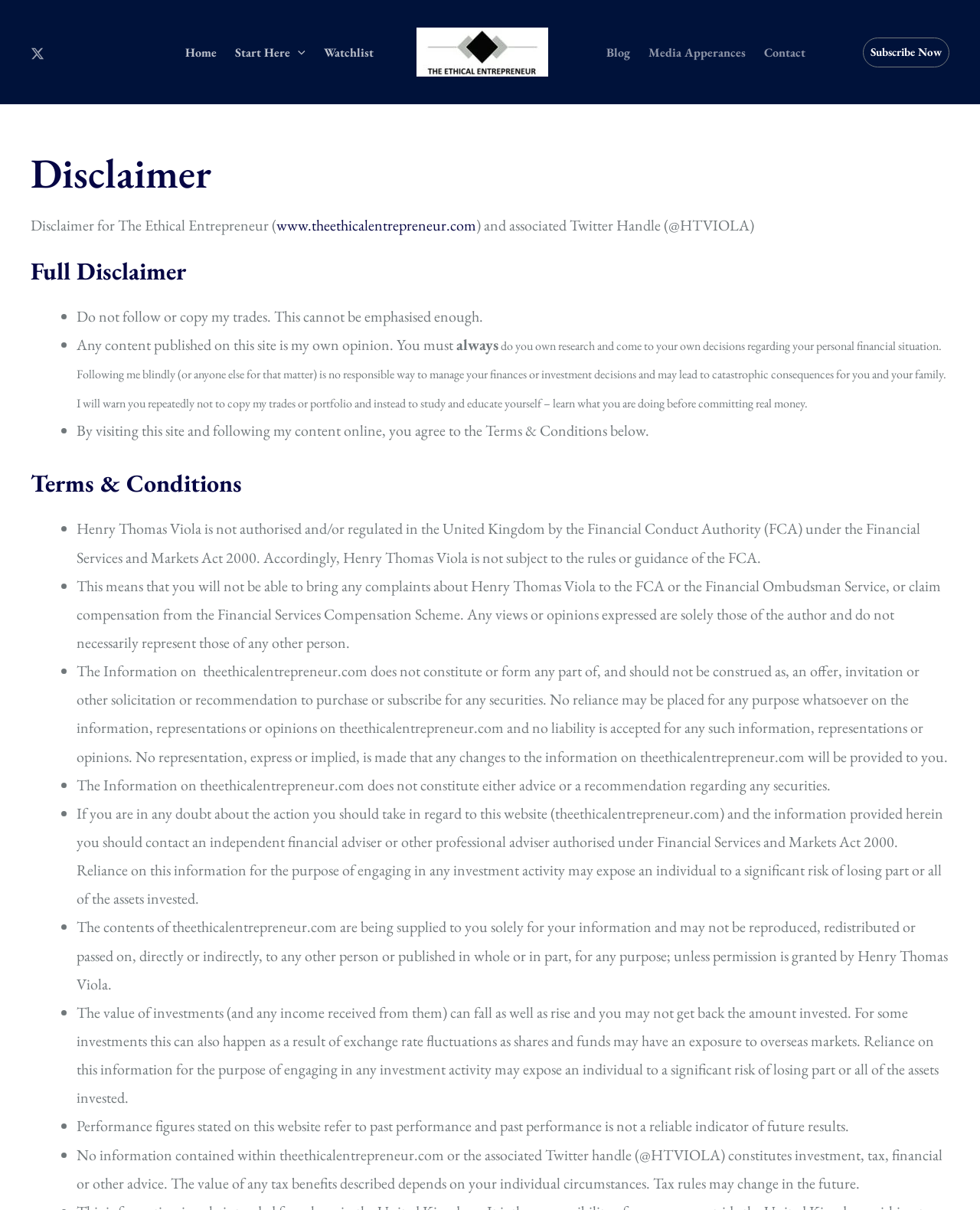Please find the bounding box coordinates of the clickable region needed to complete the following instruction: "Click the 'Contact' link". The bounding box coordinates must consist of four float numbers between 0 and 1, i.e., [left, top, right, bottom].

[0.77, 0.032, 0.831, 0.055]